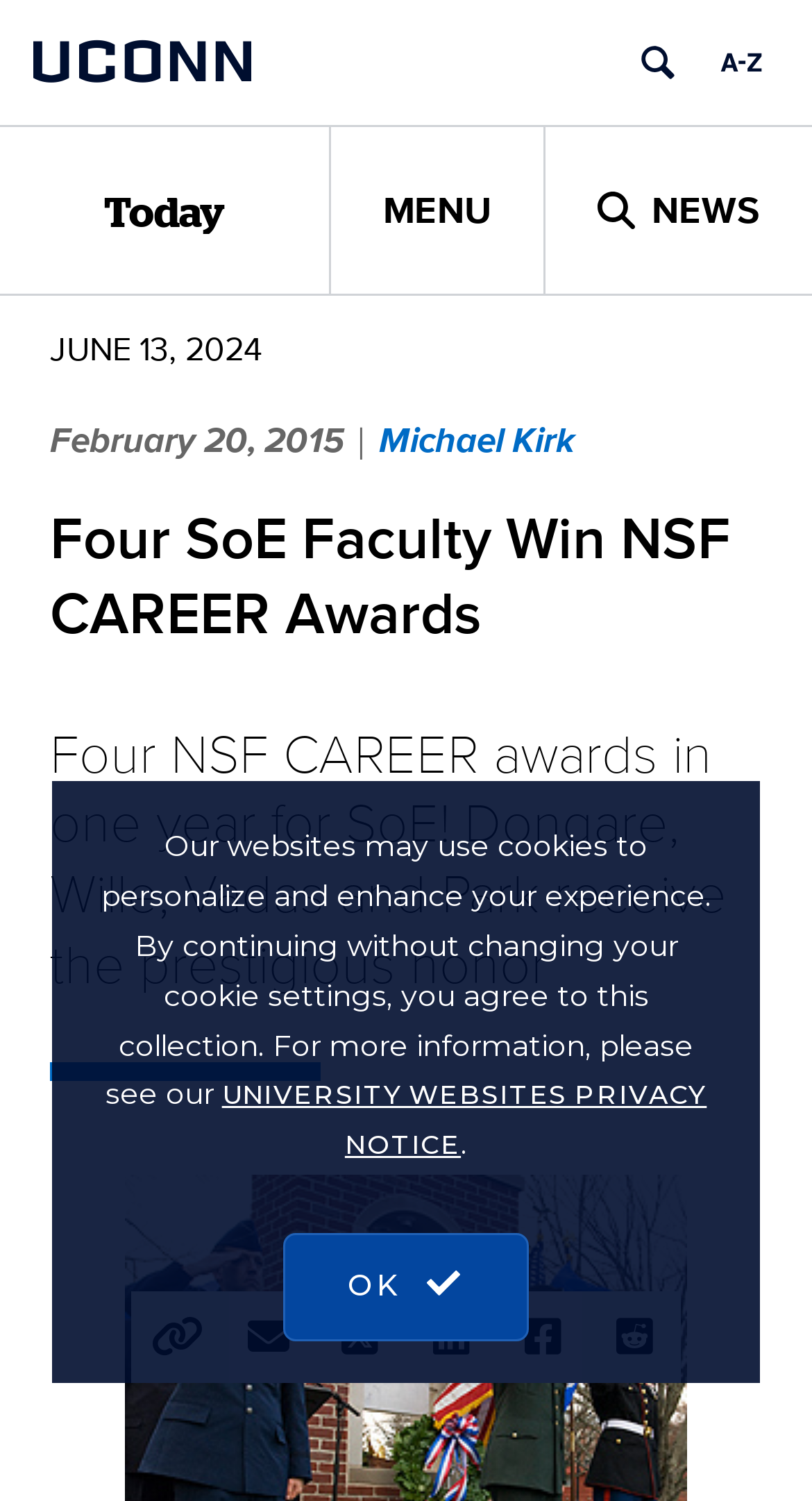Using a single word or phrase, answer the following question: 
How many links are there in the top navigation menu?

3